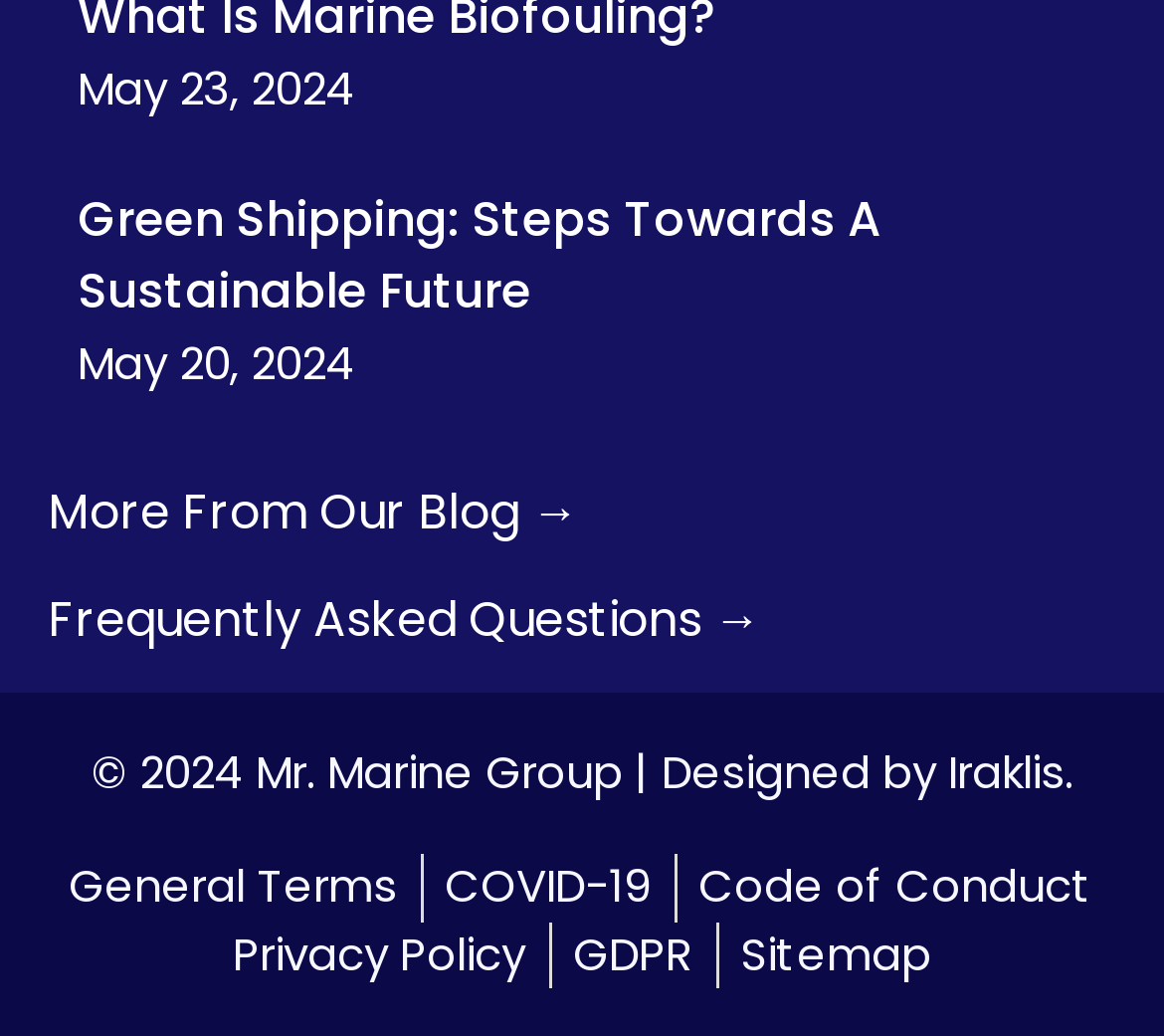Find and indicate the bounding box coordinates of the region you should select to follow the given instruction: "Check Frequently Asked Questions".

[0.041, 0.564, 0.654, 0.63]